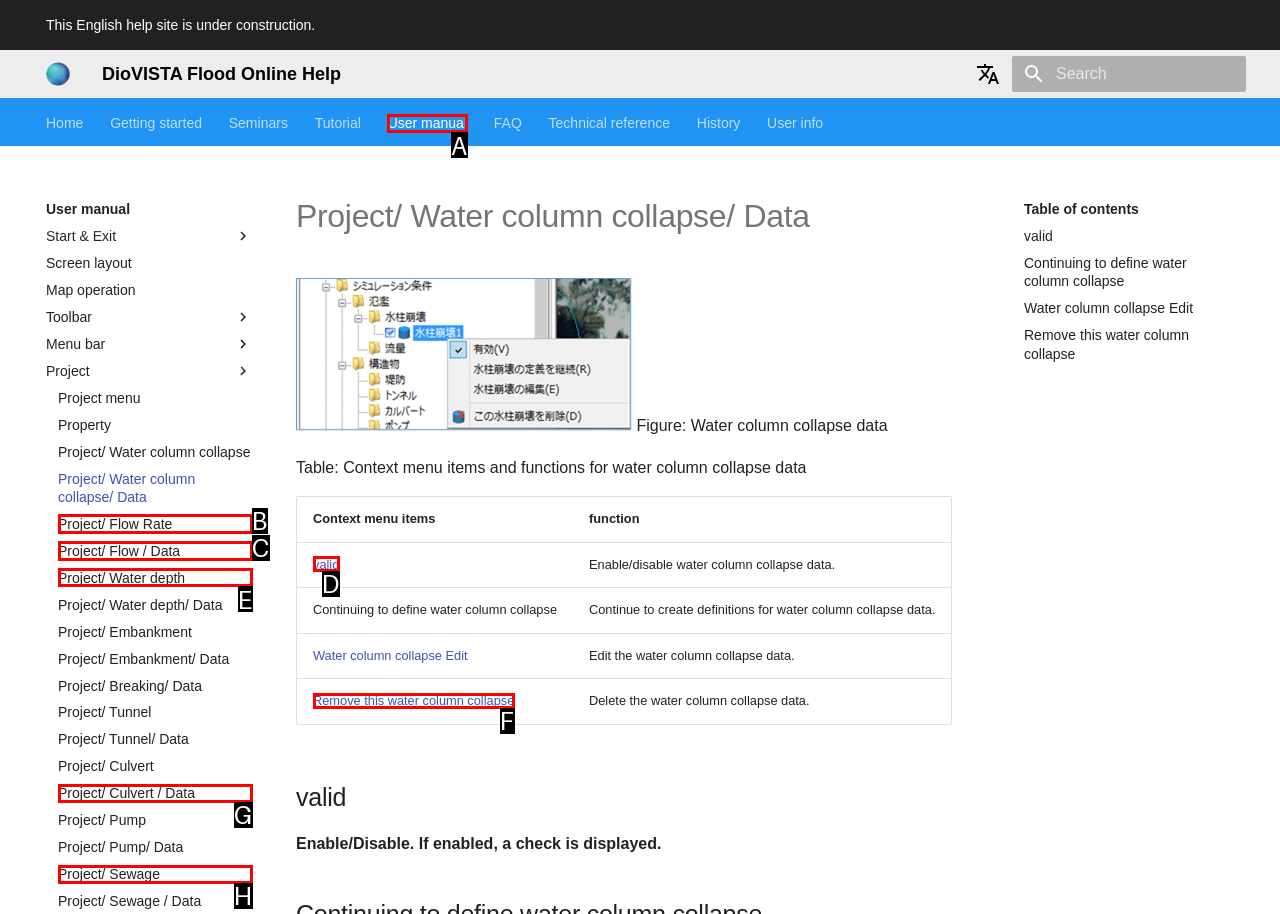Choose the letter of the element that should be clicked to complete the task: Click valid
Answer with the letter from the possible choices.

D